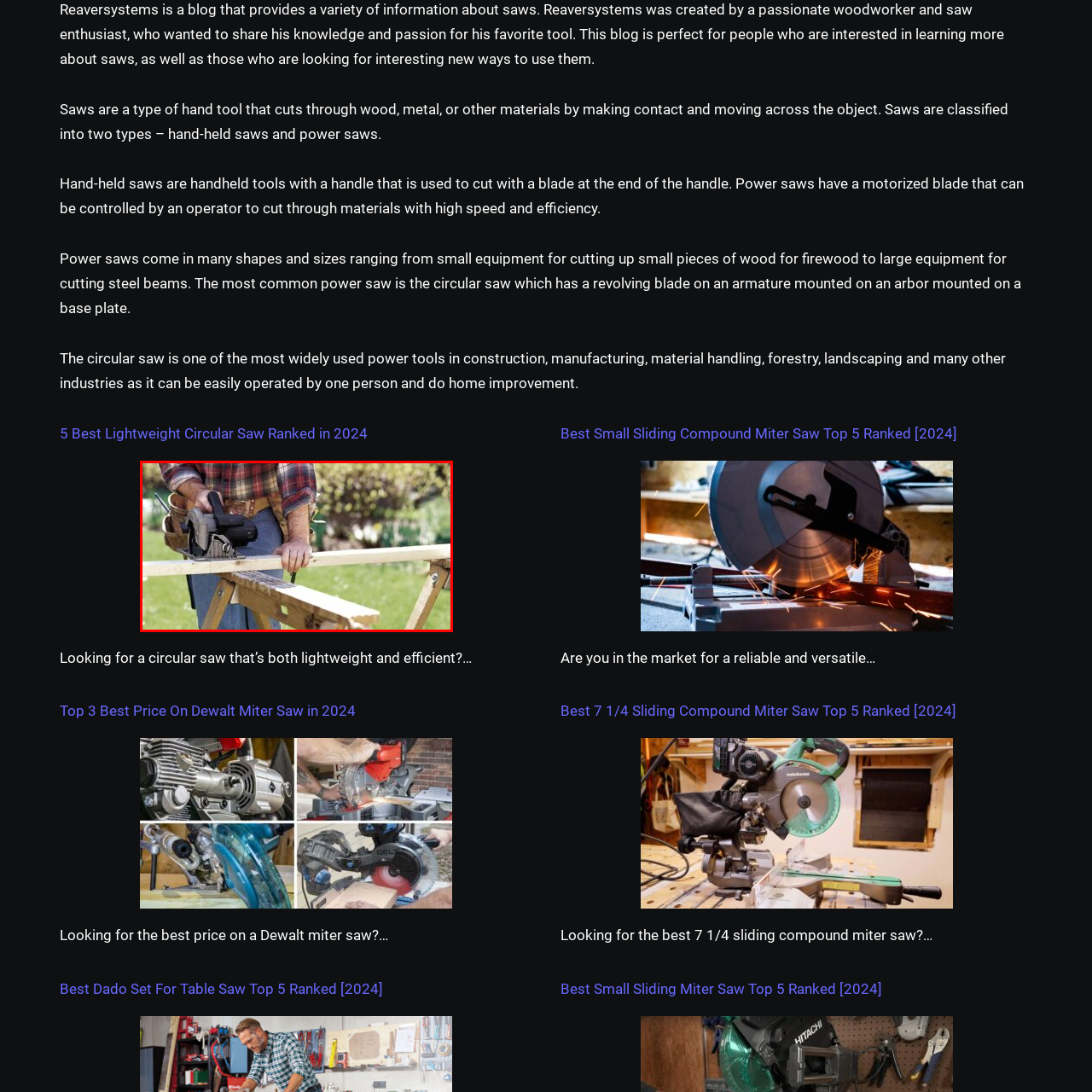What tool is the woodworker using?
Direct your attention to the image bordered by the red bounding box and answer the question in detail, referencing the image.

The woodworker is seen using a circular saw to cut a wooden plank, which indicates that the tool being used is a circular saw.